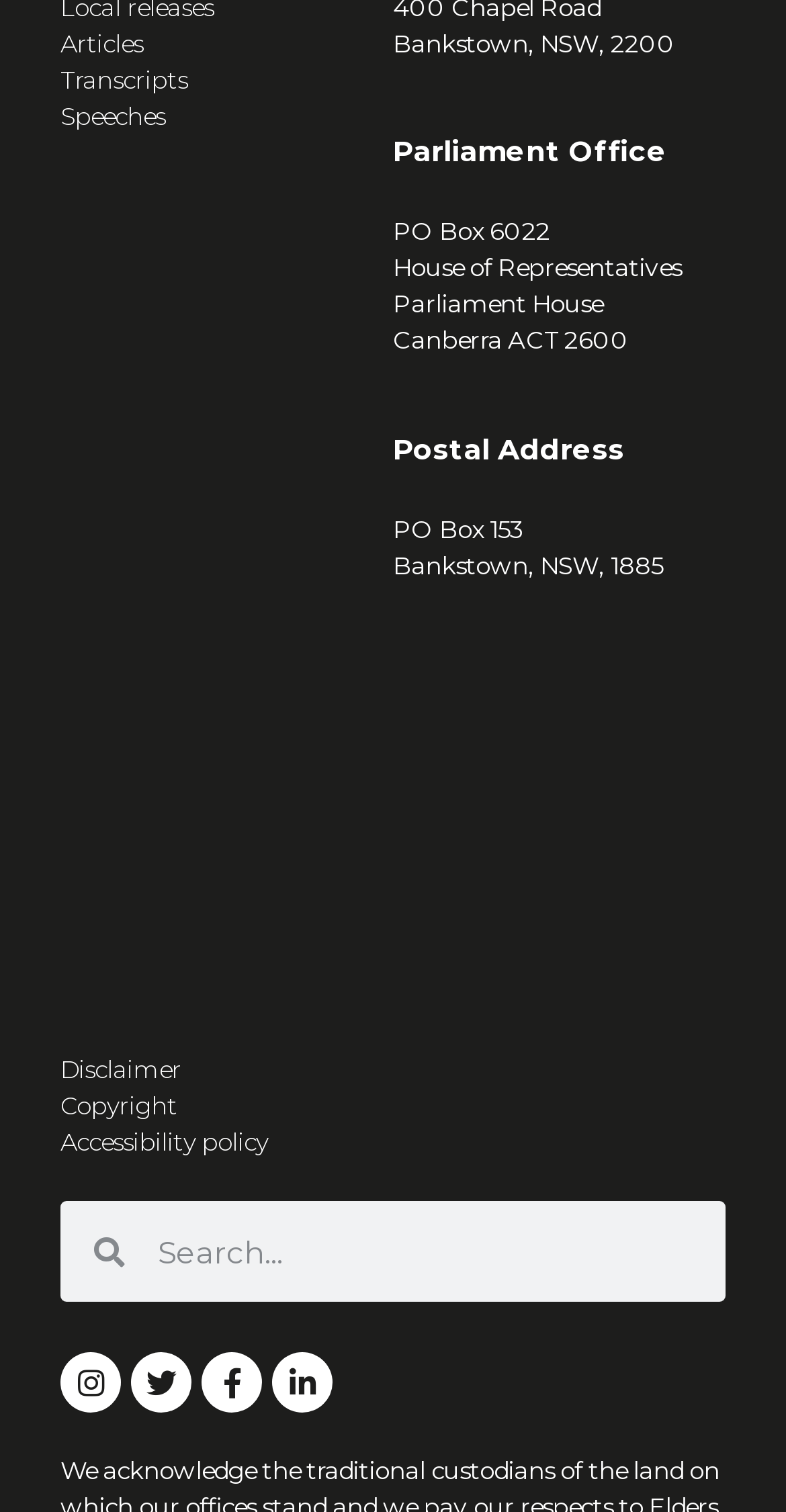Provide your answer in one word or a succinct phrase for the question: 
What is the logo displayed on the webpage?

Labour Party logo